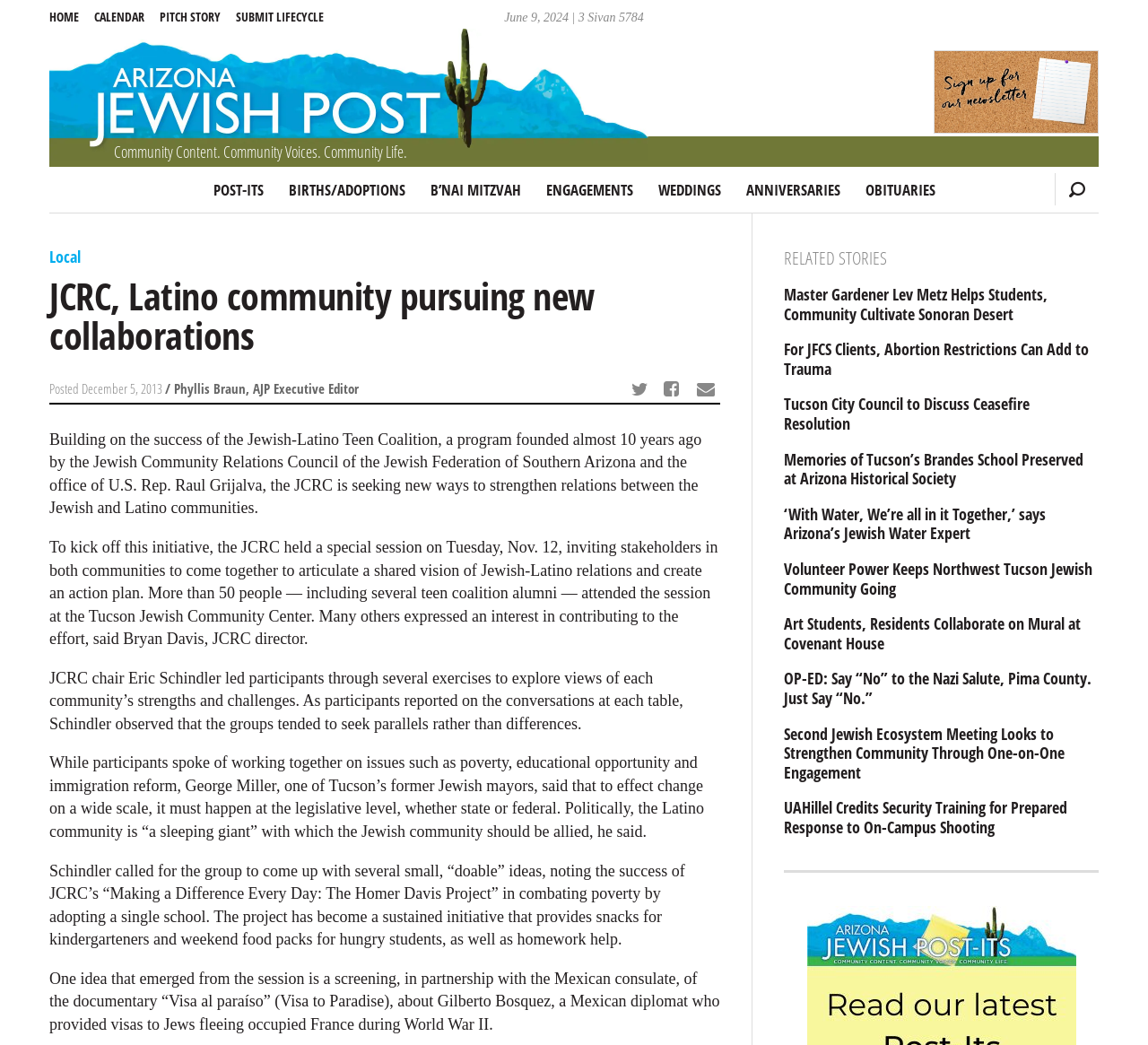From the webpage screenshot, identify the region described by parent_node: HOME. Provide the bounding box coordinates as (top-left x, top-left y, bottom-right x, bottom-right y), with each value being a floating point number between 0 and 1.

None